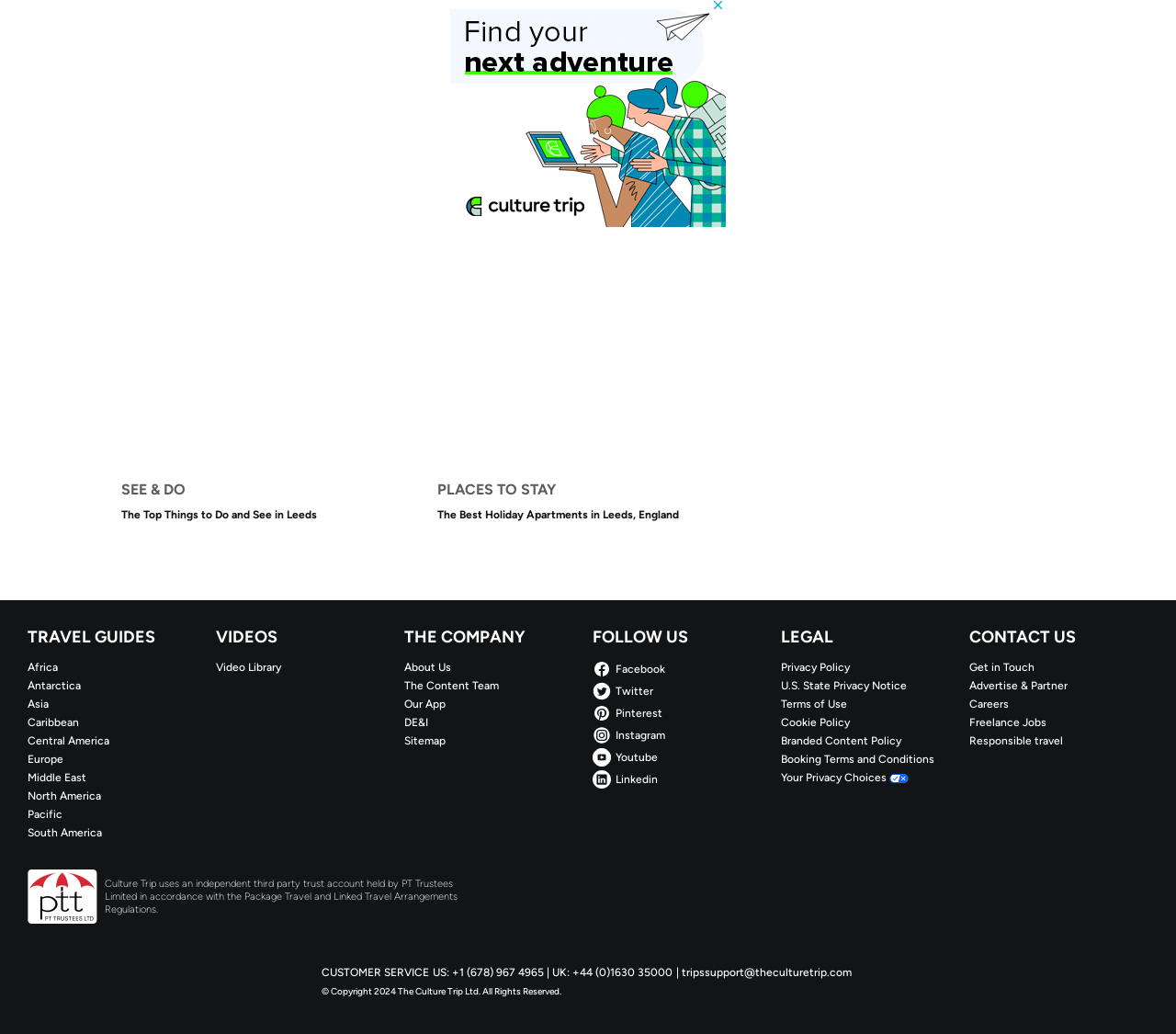Determine the coordinates of the bounding box that should be clicked to complete the instruction: "Follow on Facebook". The coordinates should be represented by four float numbers between 0 and 1: [left, top, right, bottom].

[0.504, 0.638, 0.656, 0.656]